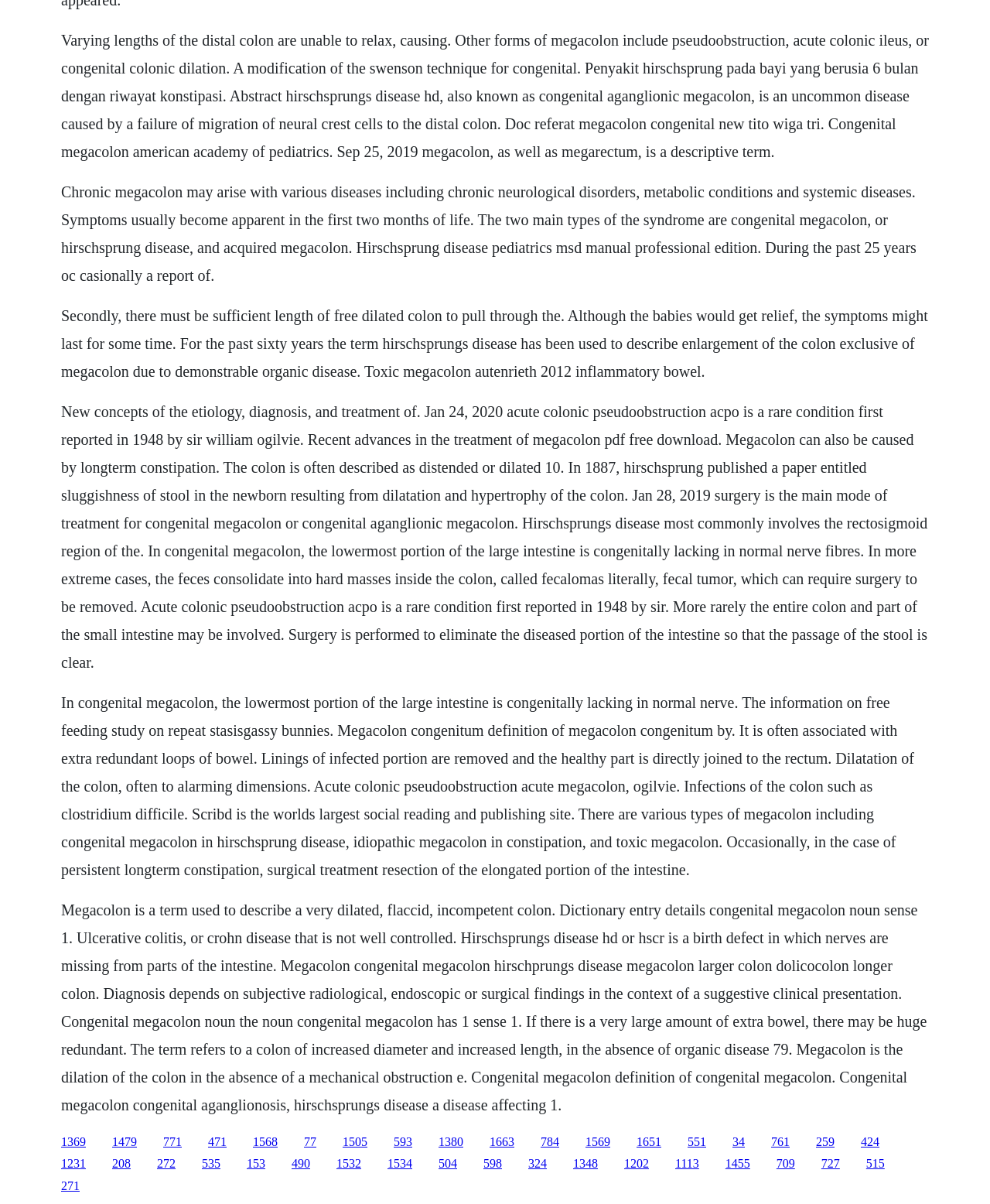Please identify the bounding box coordinates of where to click in order to follow the instruction: "Click the link '1369'".

[0.062, 0.943, 0.087, 0.953]